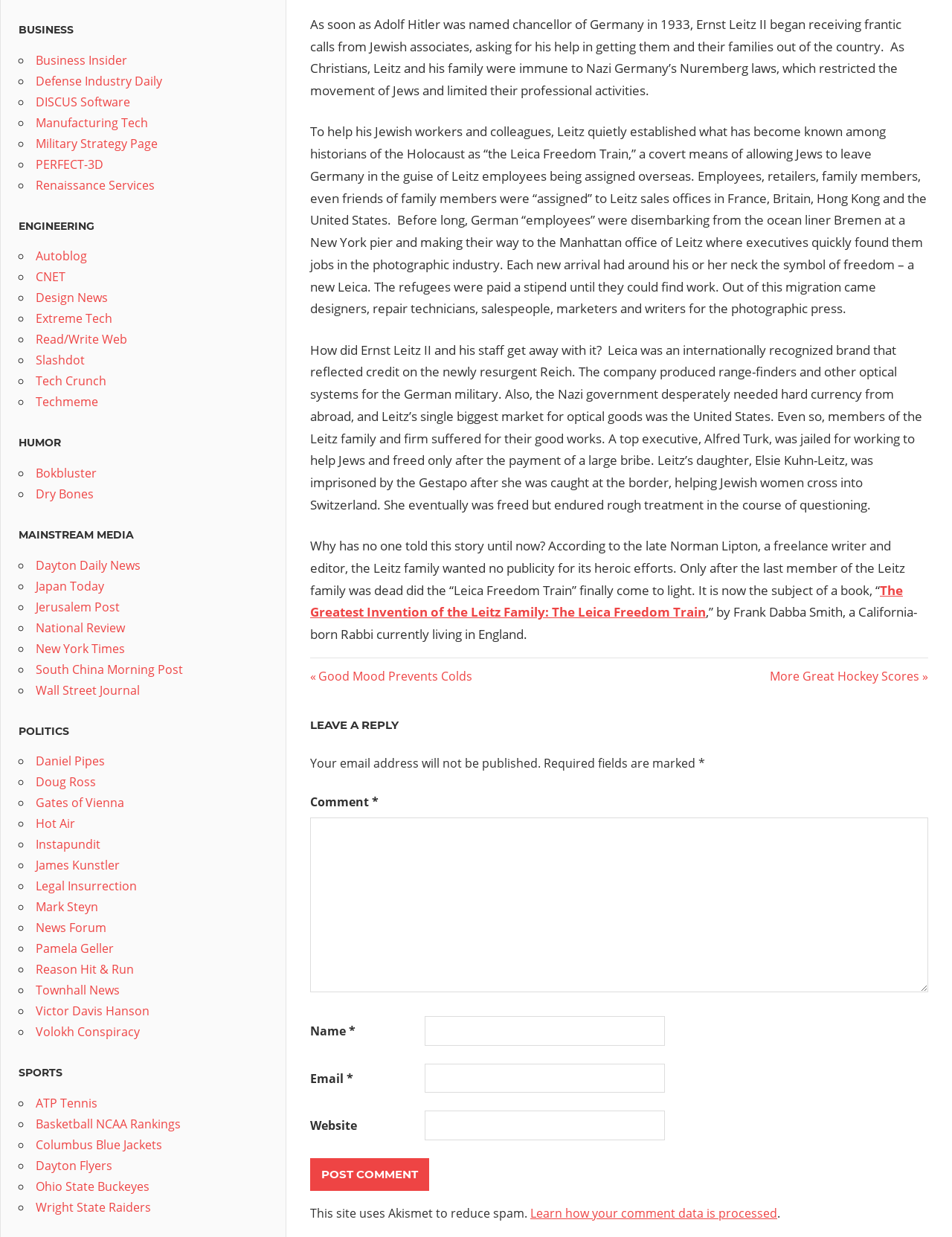Based on the provided description, "parent_node: Comment * name="comment"", find the bounding box of the corresponding UI element in the screenshot.

[0.326, 0.661, 0.975, 0.802]